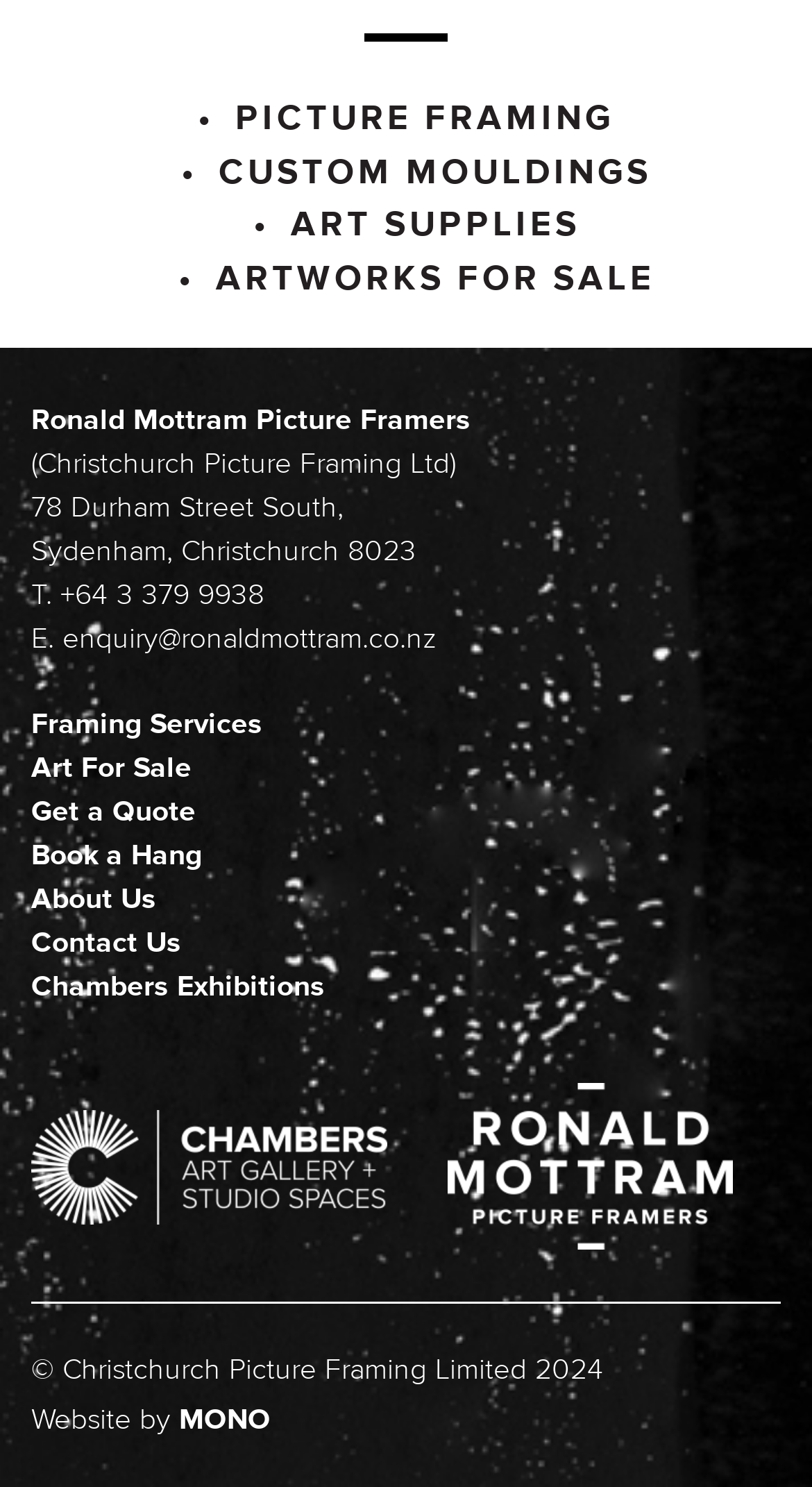Who designed the website?
Please provide a single word or phrase based on the screenshot.

MONO